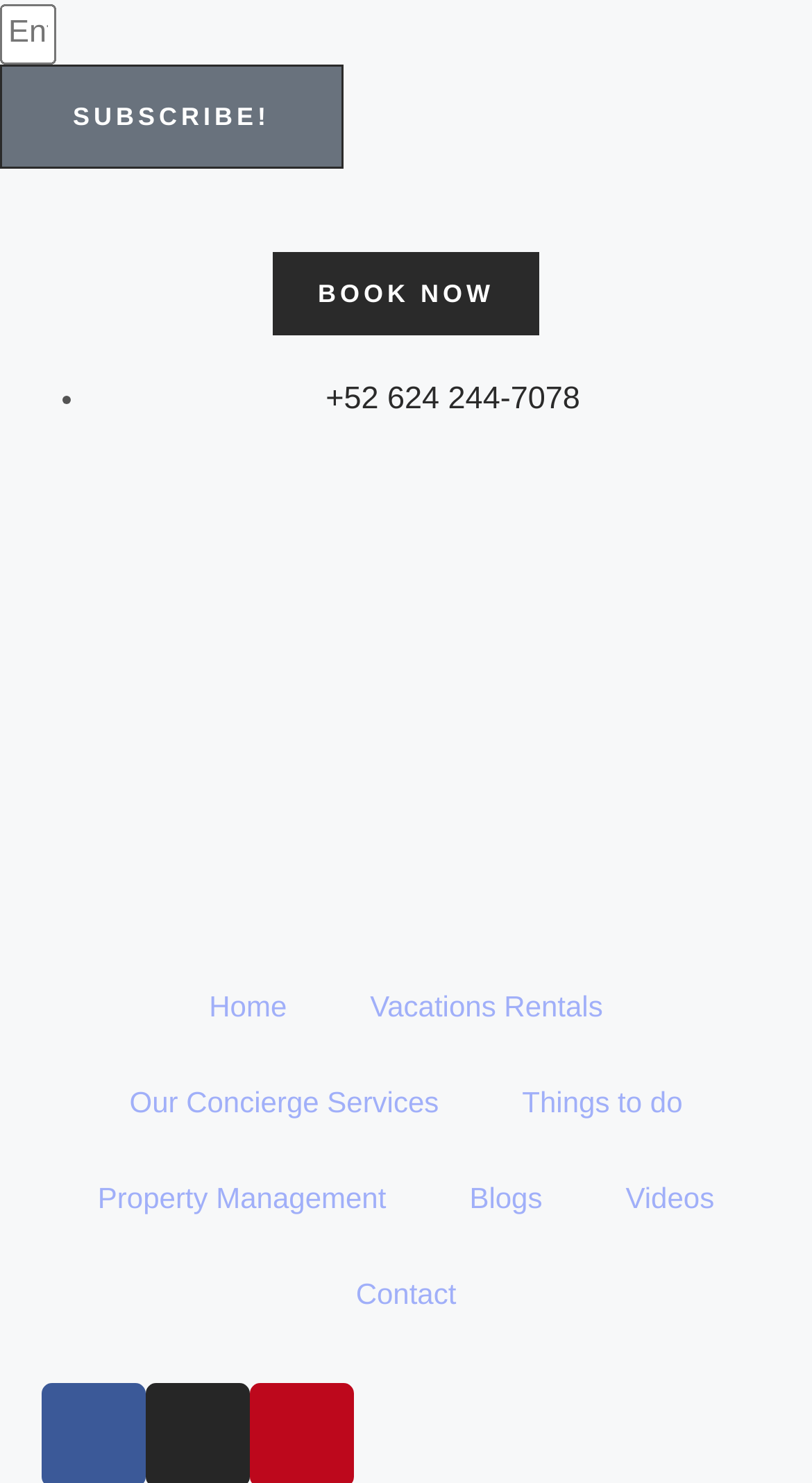Indicate the bounding box coordinates of the element that must be clicked to execute the instruction: "Enter email address". The coordinates should be given as four float numbers between 0 and 1, i.e., [left, top, right, bottom].

[0.0, 0.003, 0.069, 0.043]